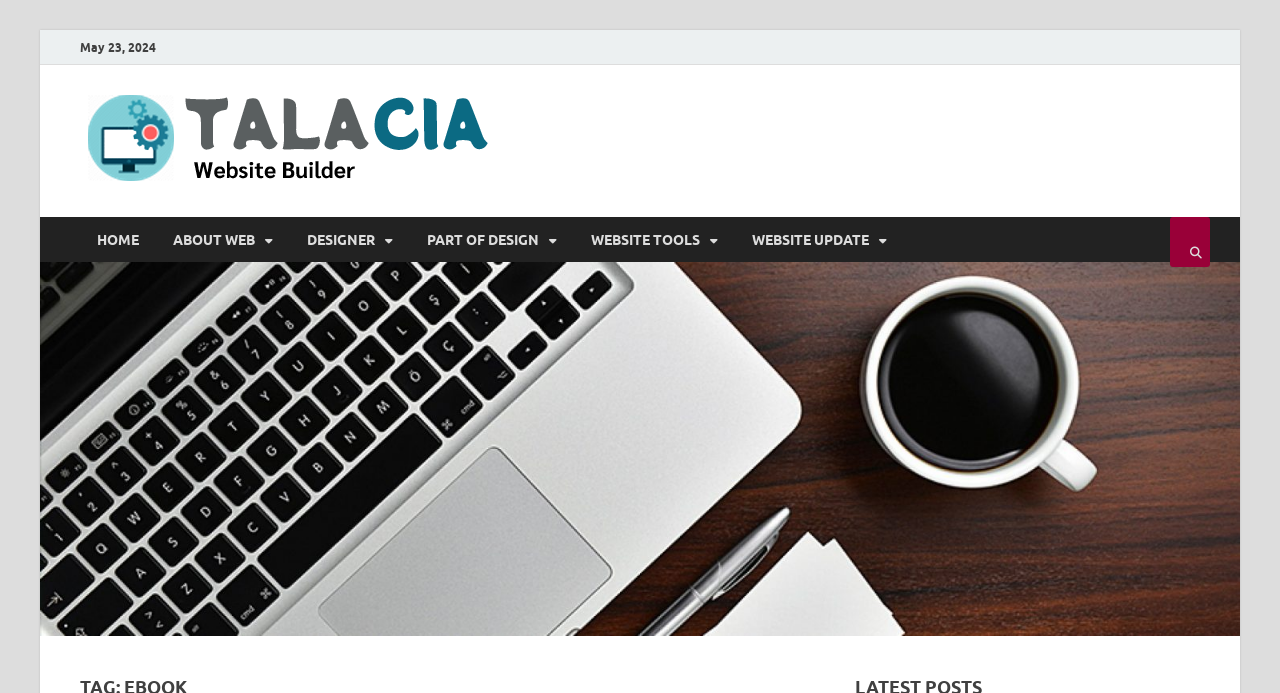Please answer the following question using a single word or phrase: What is the purpose of the button with a '' icon?

Unknown